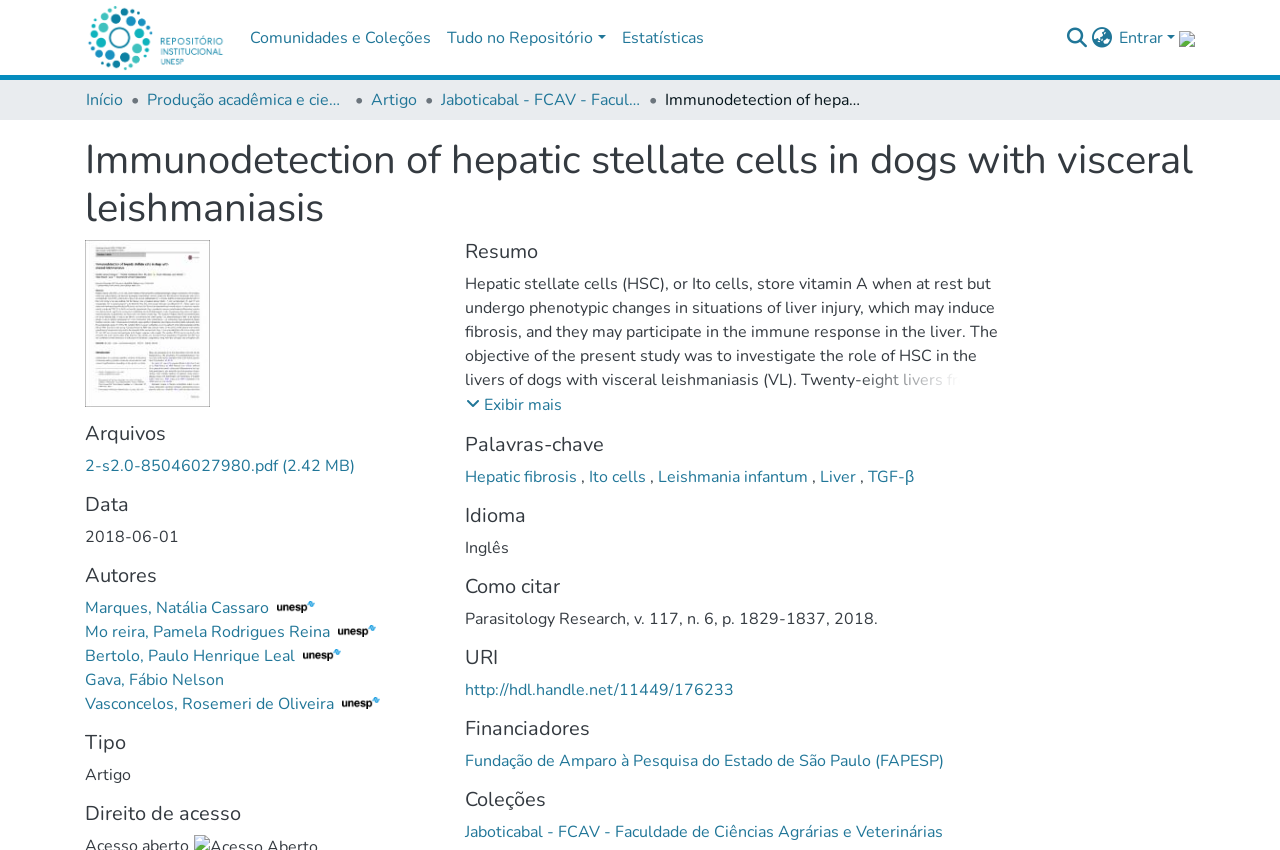Your task is to extract the text of the main heading from the webpage.

Immunodetection of hepatic stellate cells in dogs with visceral leishmaniasis